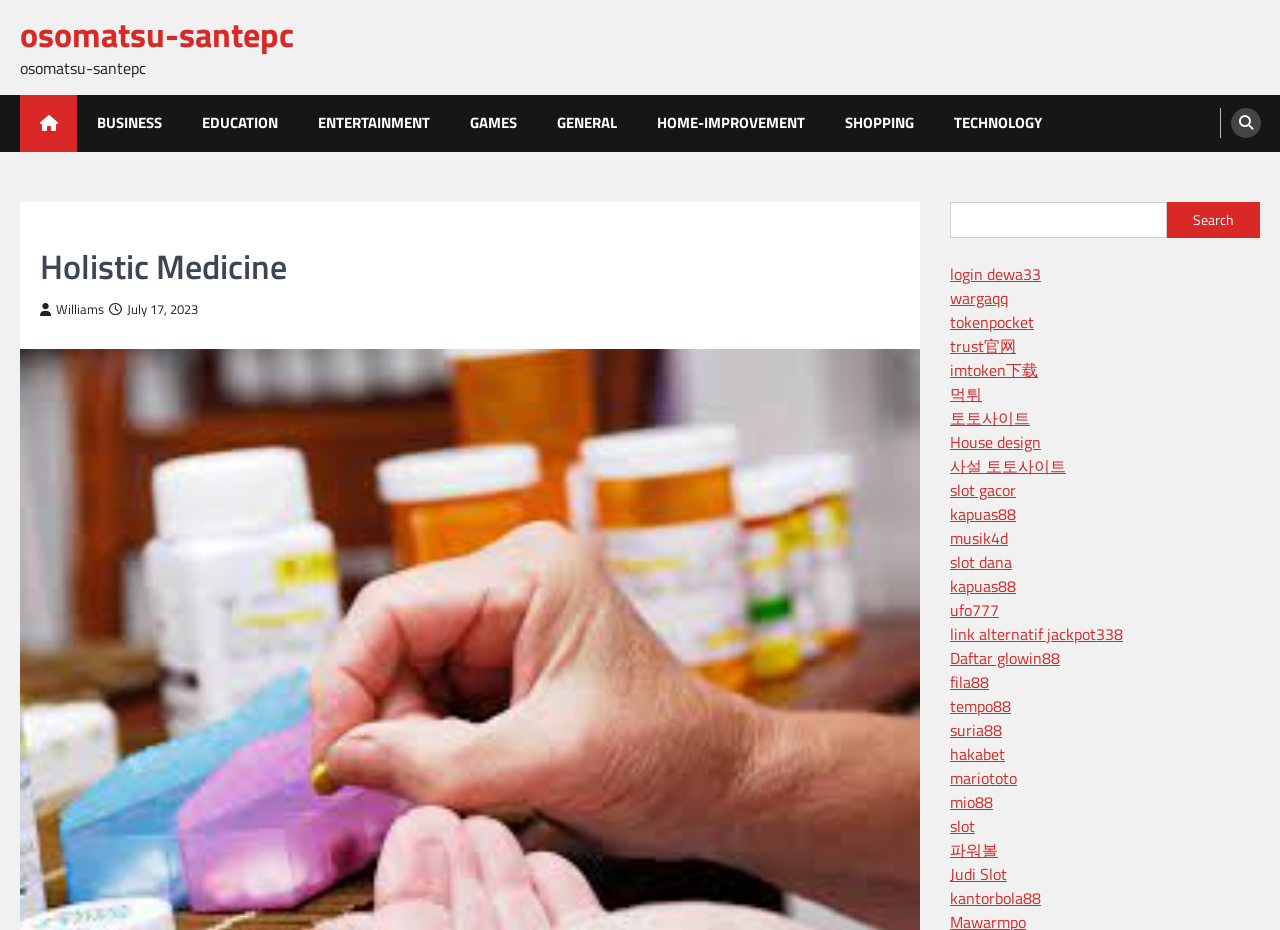Pinpoint the bounding box coordinates of the area that must be clicked to complete this instruction: "Click on BUSINESS link".

[0.06, 0.102, 0.142, 0.162]